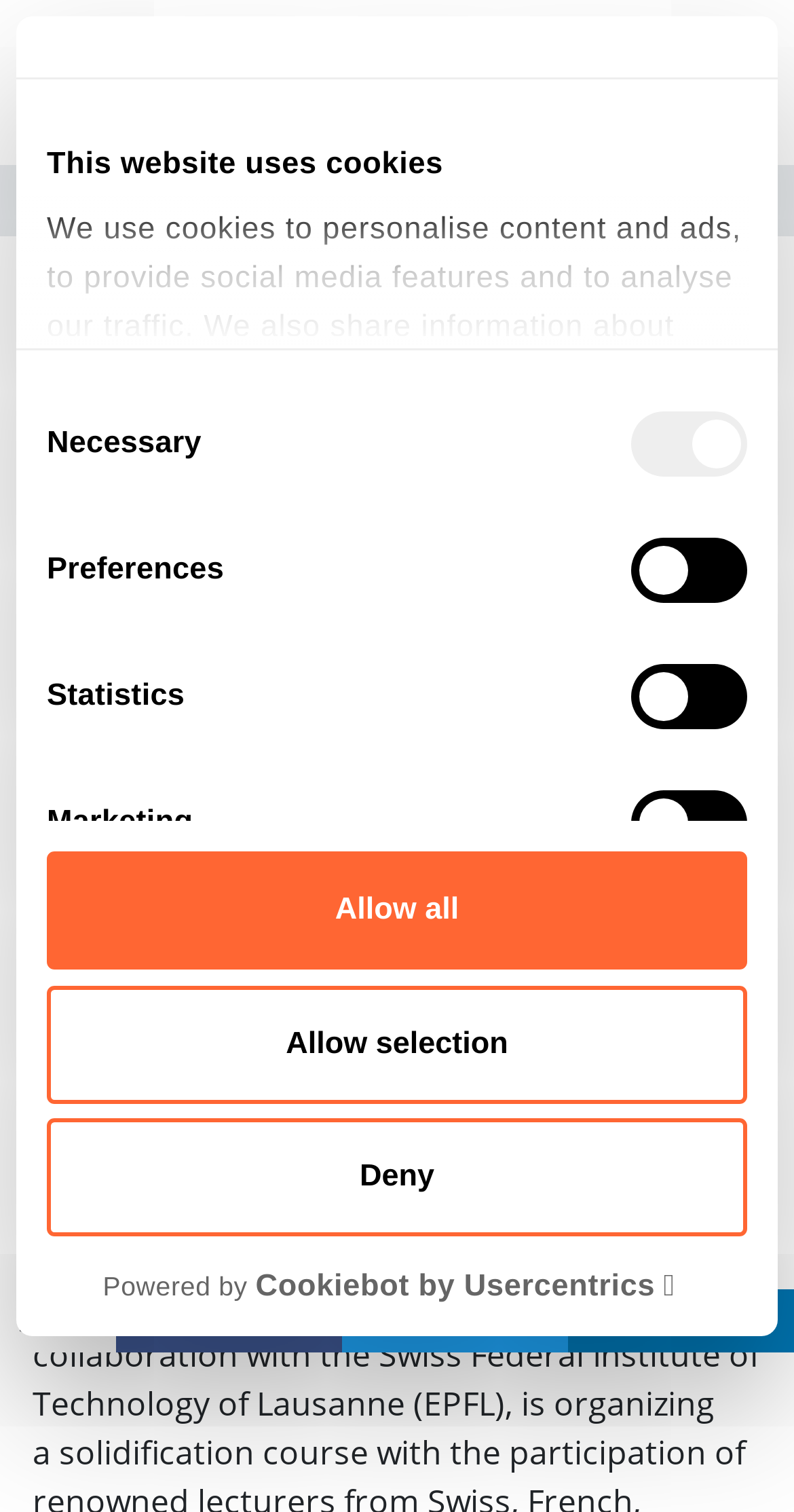Specify the bounding box coordinates (top-left x, top-left y, bottom-right x, bottom-right y) of the UI element in the screenshot that matches this description: twitter

[0.431, 0.853, 0.715, 0.894]